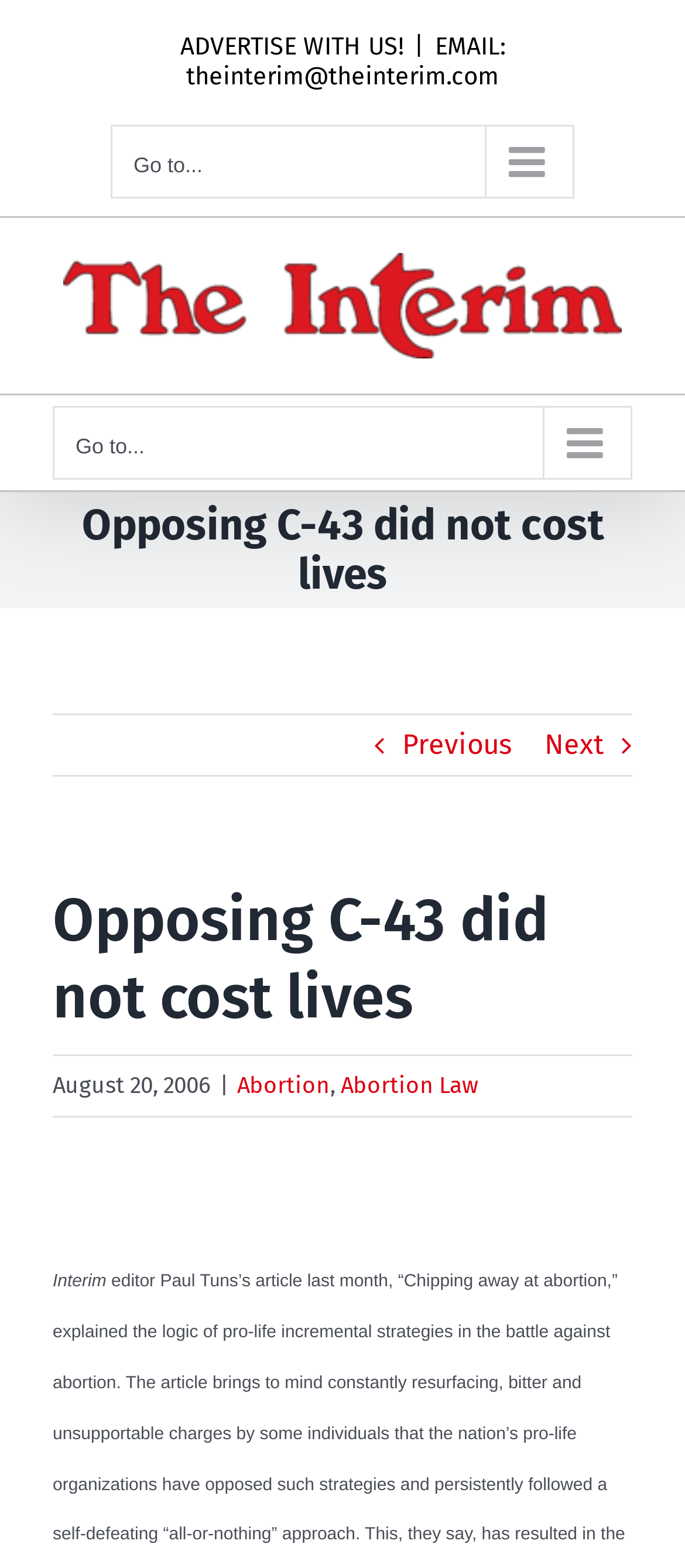Locate the bounding box coordinates of the area you need to click to fulfill this instruction: 'Click on the 'Previous' button'. The coordinates must be in the form of four float numbers ranging from 0 to 1: [left, top, right, bottom].

[0.587, 0.456, 0.746, 0.494]